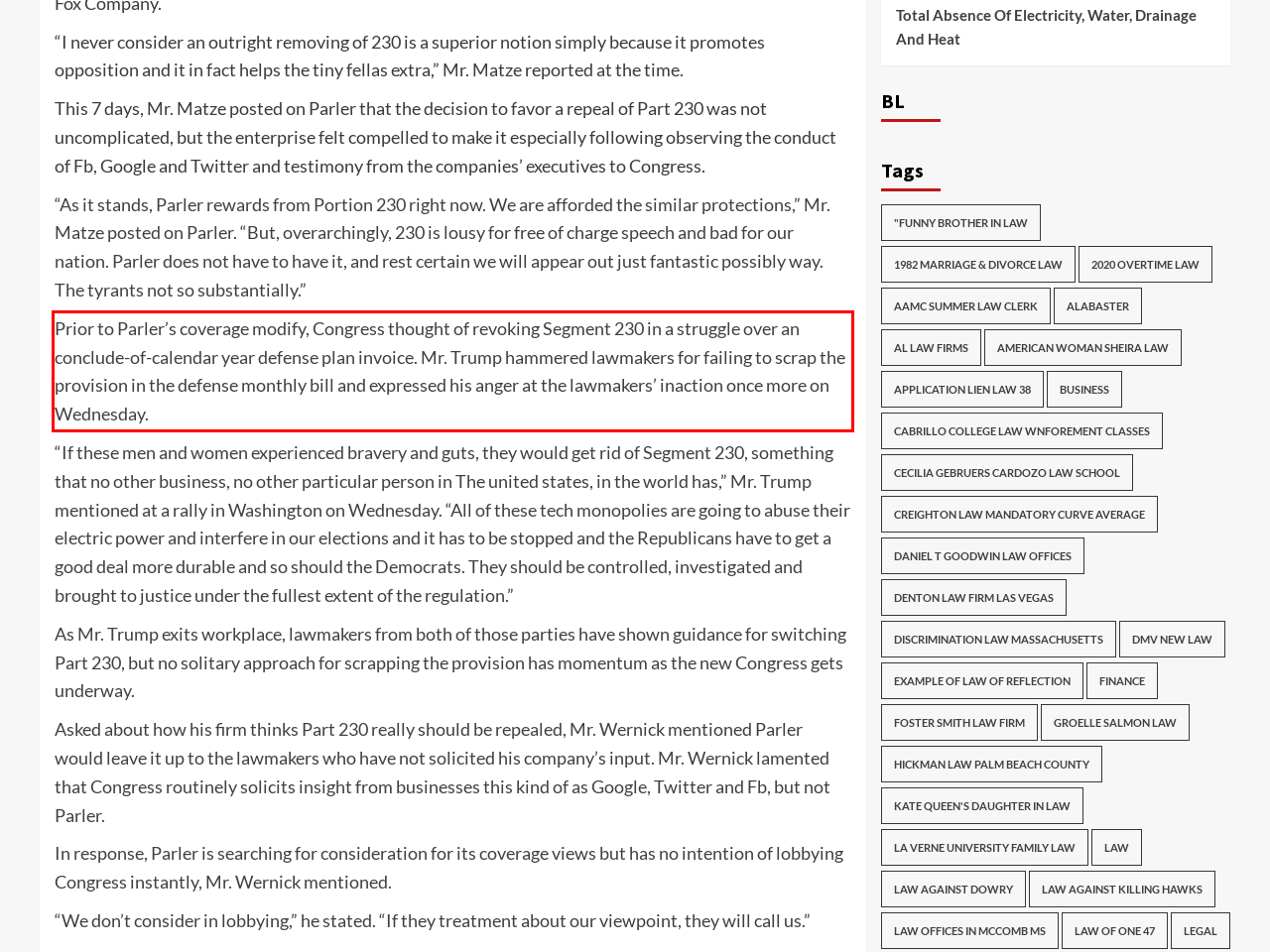Using OCR, extract the text content found within the red bounding box in the given webpage screenshot.

Prior to Parler’s coverage modify, Congress thought of revoking Segment 230 in a struggle over an conclude-of-calendar year defense plan invoice. Mr. Trump hammered lawmakers for failing to scrap the provision in the defense monthly bill and expressed his anger at the lawmakers’ inaction once more on Wednesday.